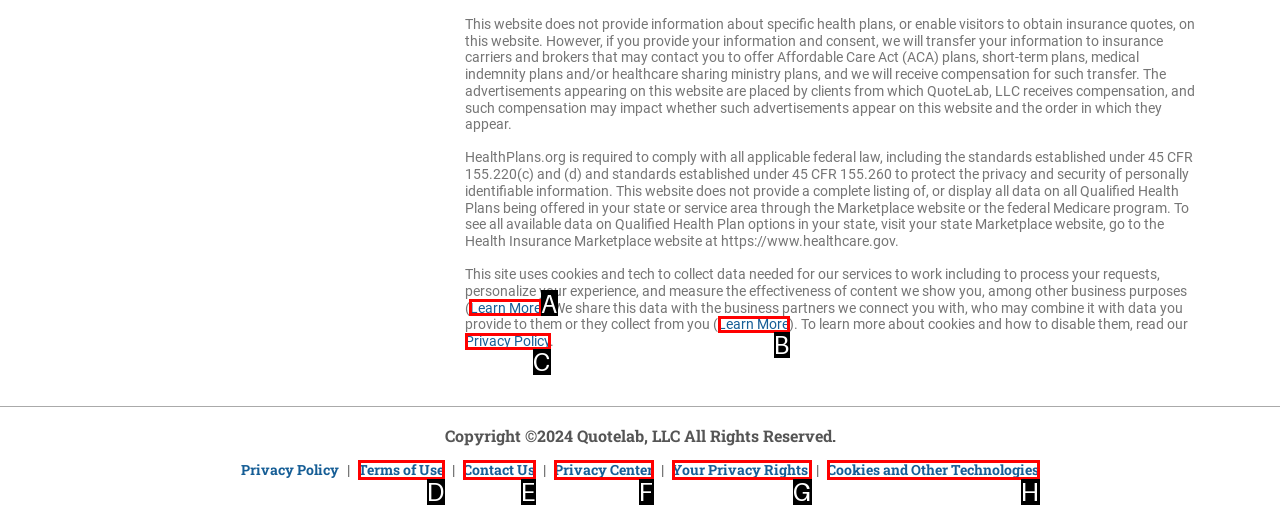Based on the choices marked in the screenshot, which letter represents the correct UI element to perform the task: Learn more about data collection?

A